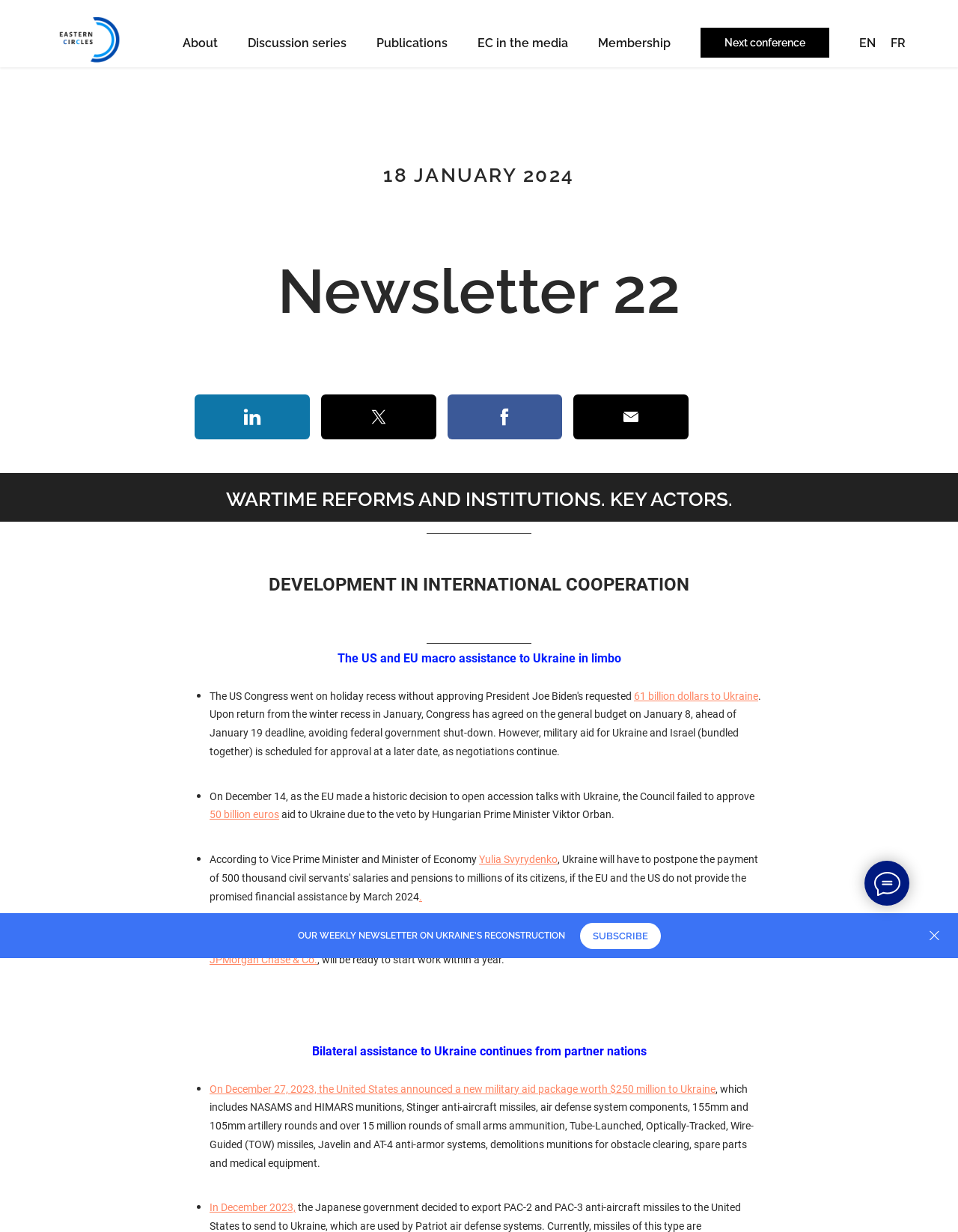Illustrate the webpage's structure and main components comprehensively.

This webpage appears to be a newsletter or publication focused on defense procurement reform in Ukraine. At the top, there is a navigation menu with links to "About", "Discussion series", "Publications", "EC in the media", and "Membership". To the right of this menu, there are links to switch the language to English or French.

Below the navigation menu, there is a header section with the title "Newsletter 22" and a date "18 JANUARY 2024". There are also social media links to Twitter and Facebook.

The main content of the webpage is divided into sections, each with a heading and several bullet points. The first section is titled "WARTIME REFORMS AND INSTITUTIONS. KEY ACTORS." and discusses international cooperation and assistance to Ukraine. The second section is titled "DEVELOPMENT IN INTERNATIONAL COOPERATION" and provides updates on US and EU macro assistance to Ukraine.

The webpage then lists several news articles or updates, each with a bullet point and a brief summary. These updates cover topics such as the US Congress agreeing on a general budget, the EU's decision to open accession talks with Ukraine, and bilateral assistance to Ukraine from partner nations.

At the bottom of the webpage, there is a call-to-action button to "SUBSCRIBE" and a button to close the newsletter.